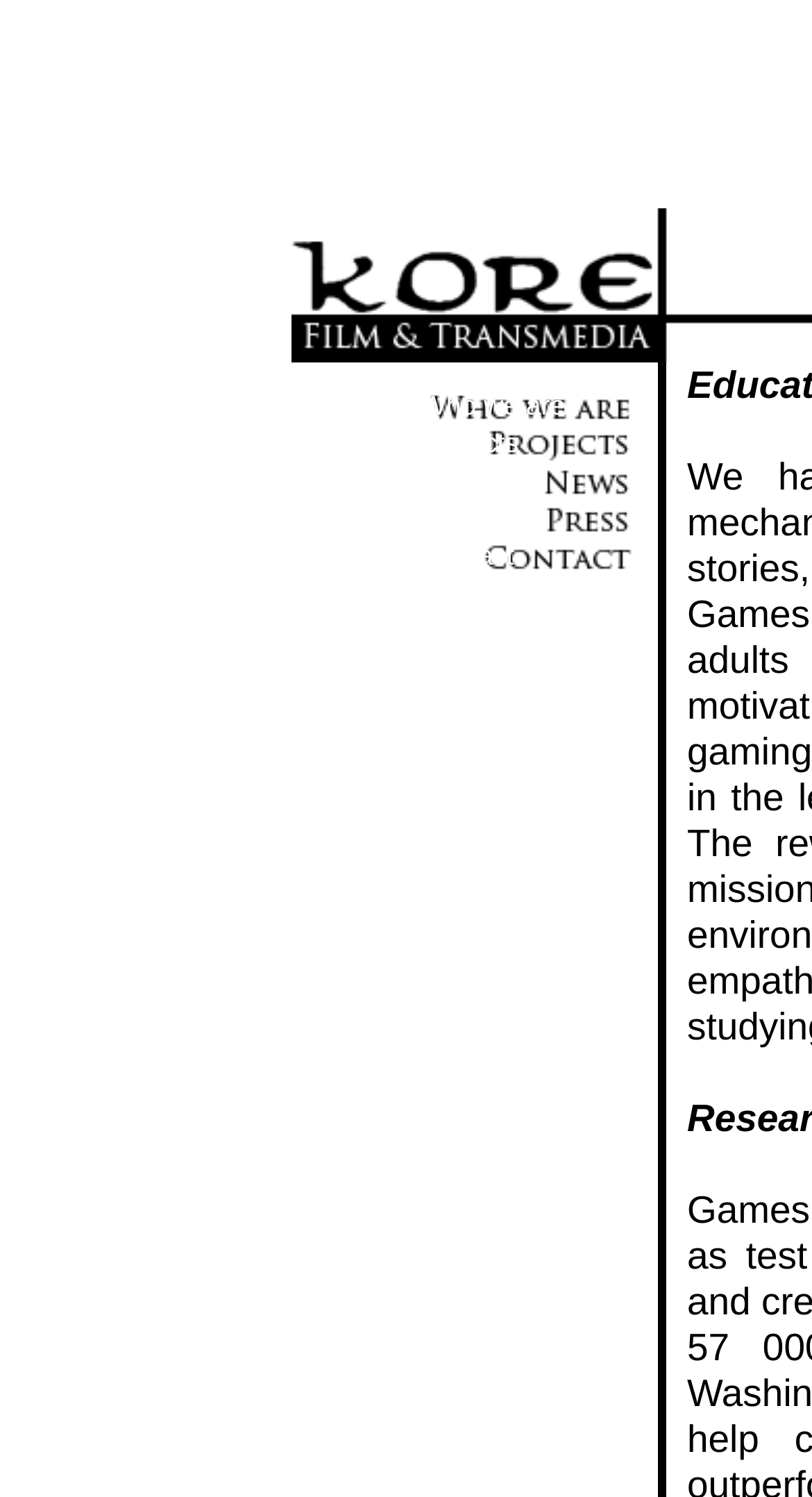Given the element description: "Contact", predict the bounding box coordinates of this UI element. The coordinates must be four float numbers between 0 and 1, given as [left, top, right, bottom].

[0.518, 0.36, 0.81, 0.385]